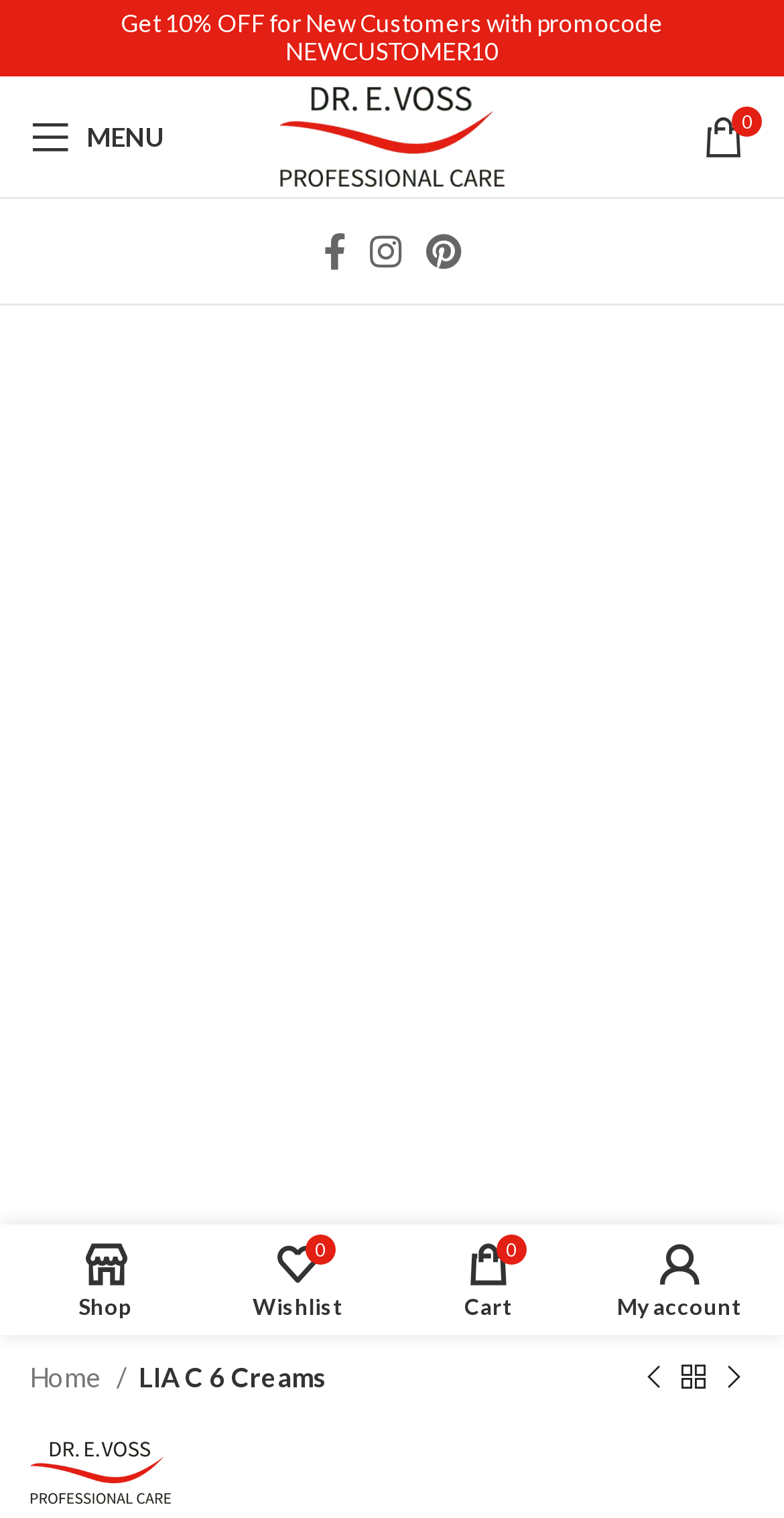Please identify the primary heading of the webpage and give its text content.

LIA C 6 Night Cream Retin X 50ml